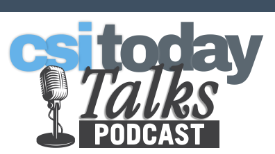What is the font style of the word 'Talks'?
Please answer the question with as much detail and depth as you can.

The word 'Talks' is depicted in a bold, darker font, which emphasizes the podcast's focus on conversation and dialogue.